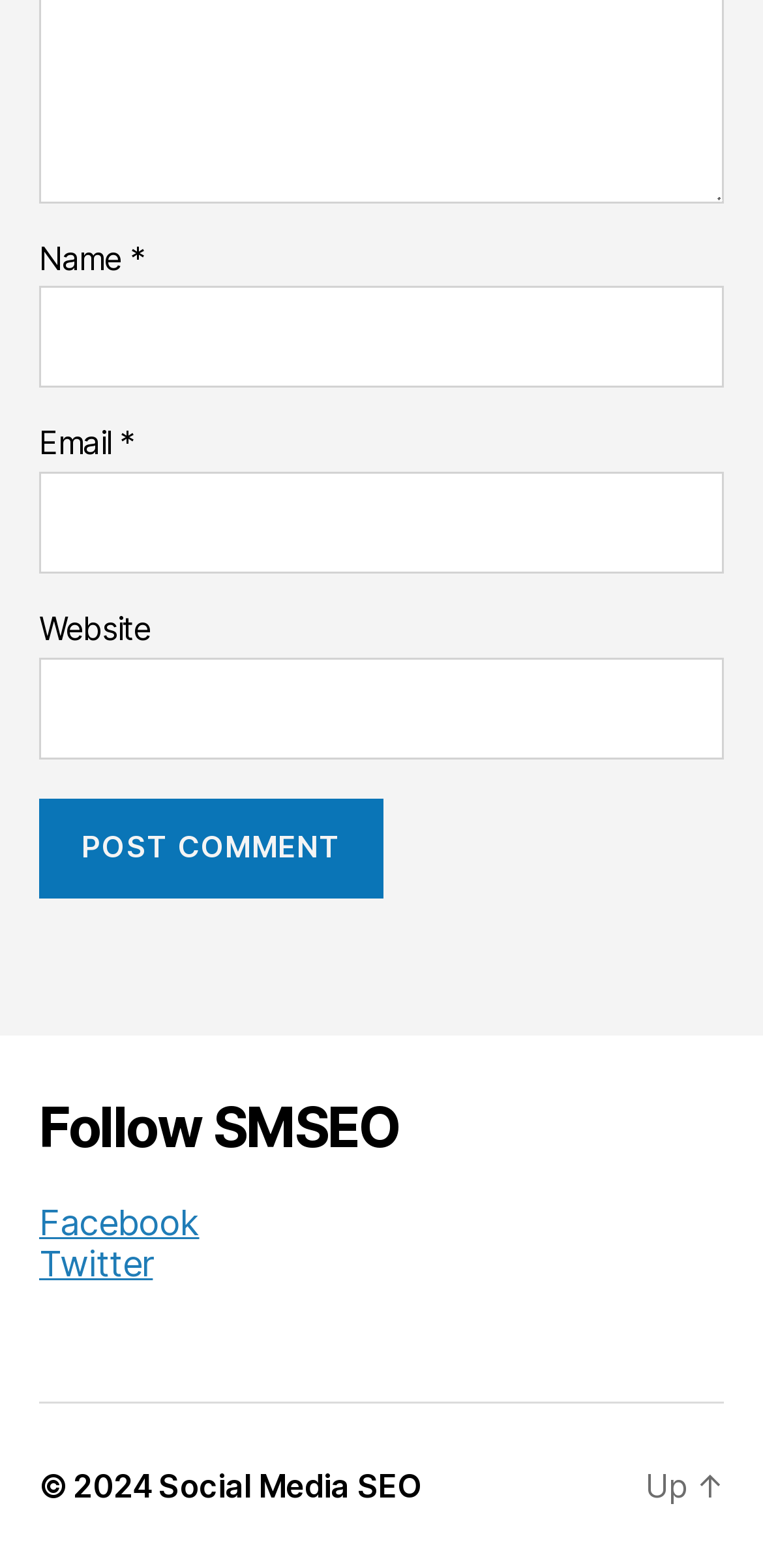Answer the following in one word or a short phrase: 
What is the link at the bottom right corner?

Up